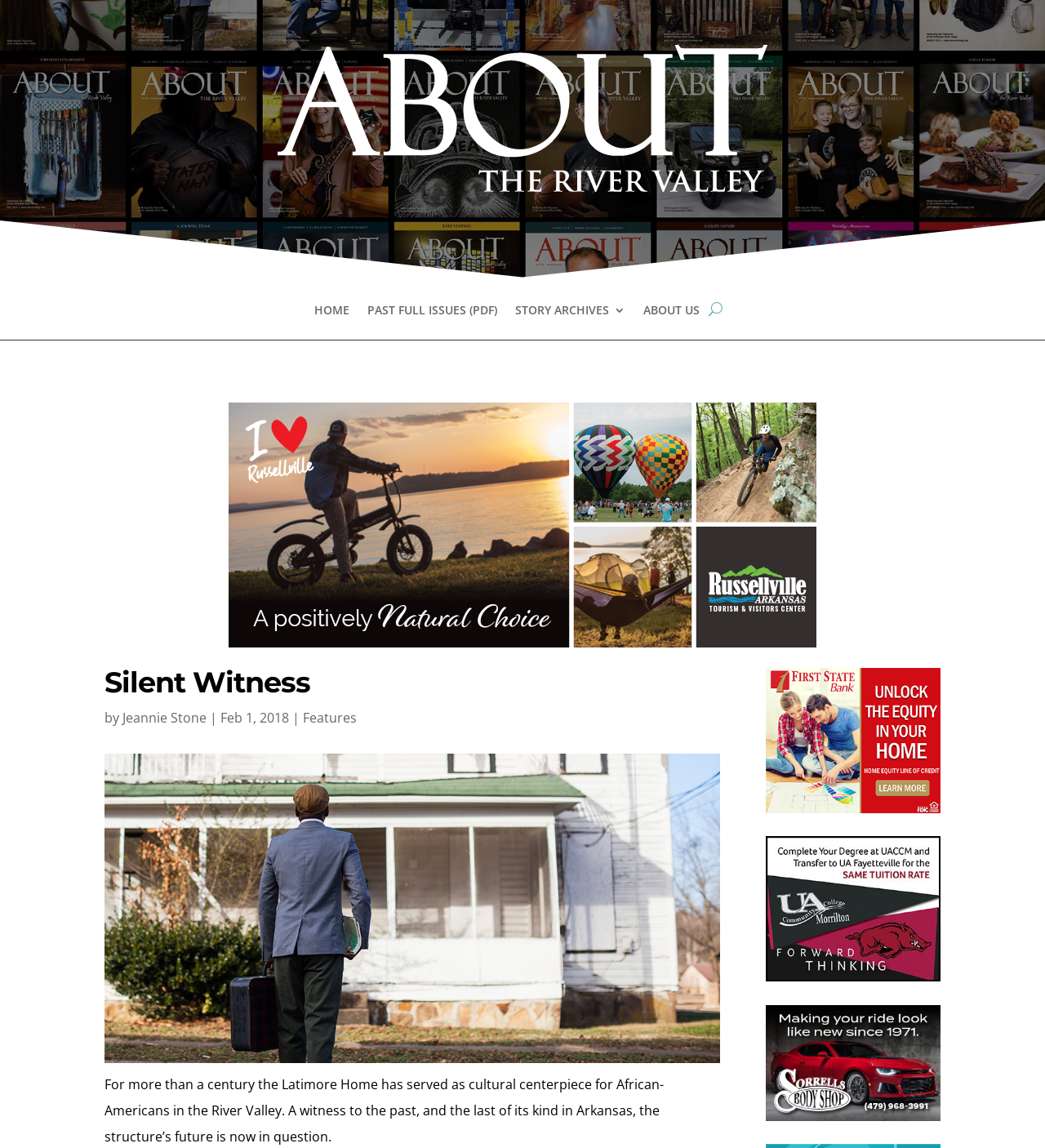Create an elaborate caption for the webpage.

The webpage is about the Latimore Home, a cultural centerpiece for African-Americans in the River Valley. At the top, there is a navigation menu with five links: "HOME", "PAST FULL ISSUES (PDF)", "STORY ARCHIVES 3", "ABOUT US", and a button "U". Below the navigation menu, there is a large image that spans almost the entire width of the page.

The main content of the page is divided into two sections. On the left, there is a heading "Silent Witness" followed by the author's name "Jeannie Stone" and the date "Feb 1, 2018". Below this, there is a link to "Features". On the right, there is a block of text that describes the Latimore Home, stating that it has served as a cultural centerpiece for African-Americans in the River Valley for over a century and is now facing an uncertain future.

At the bottom of the page, there are three links, each accompanied by an image. These links are aligned horizontally and take up the full width of the page.